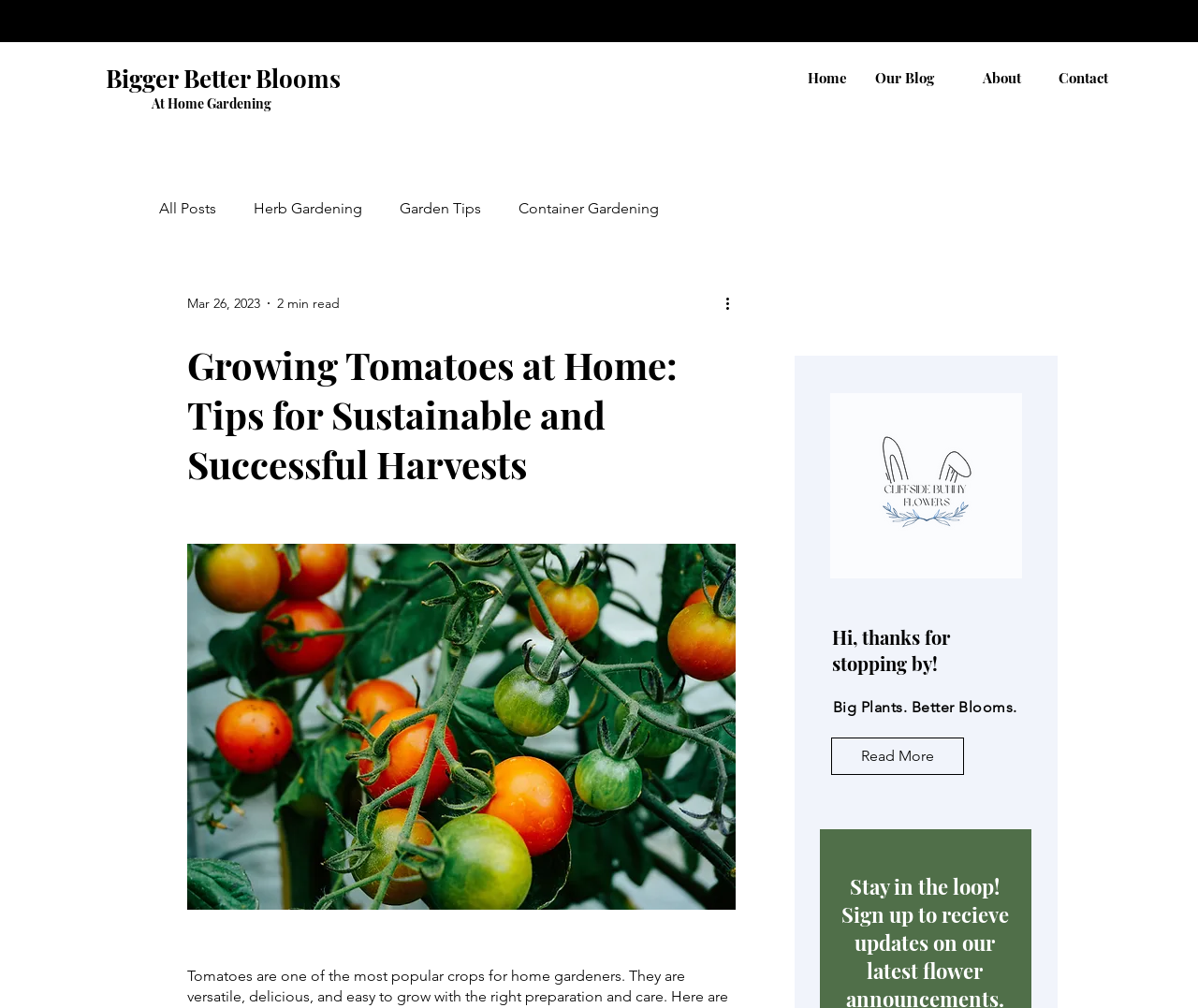Please find and report the bounding box coordinates of the element to click in order to perform the following action: "Learn more about 'Sustainable Agriculture'". The coordinates should be expressed as four float numbers between 0 and 1, in the format [left, top, right, bottom].

[0.274, 0.272, 0.403, 0.289]